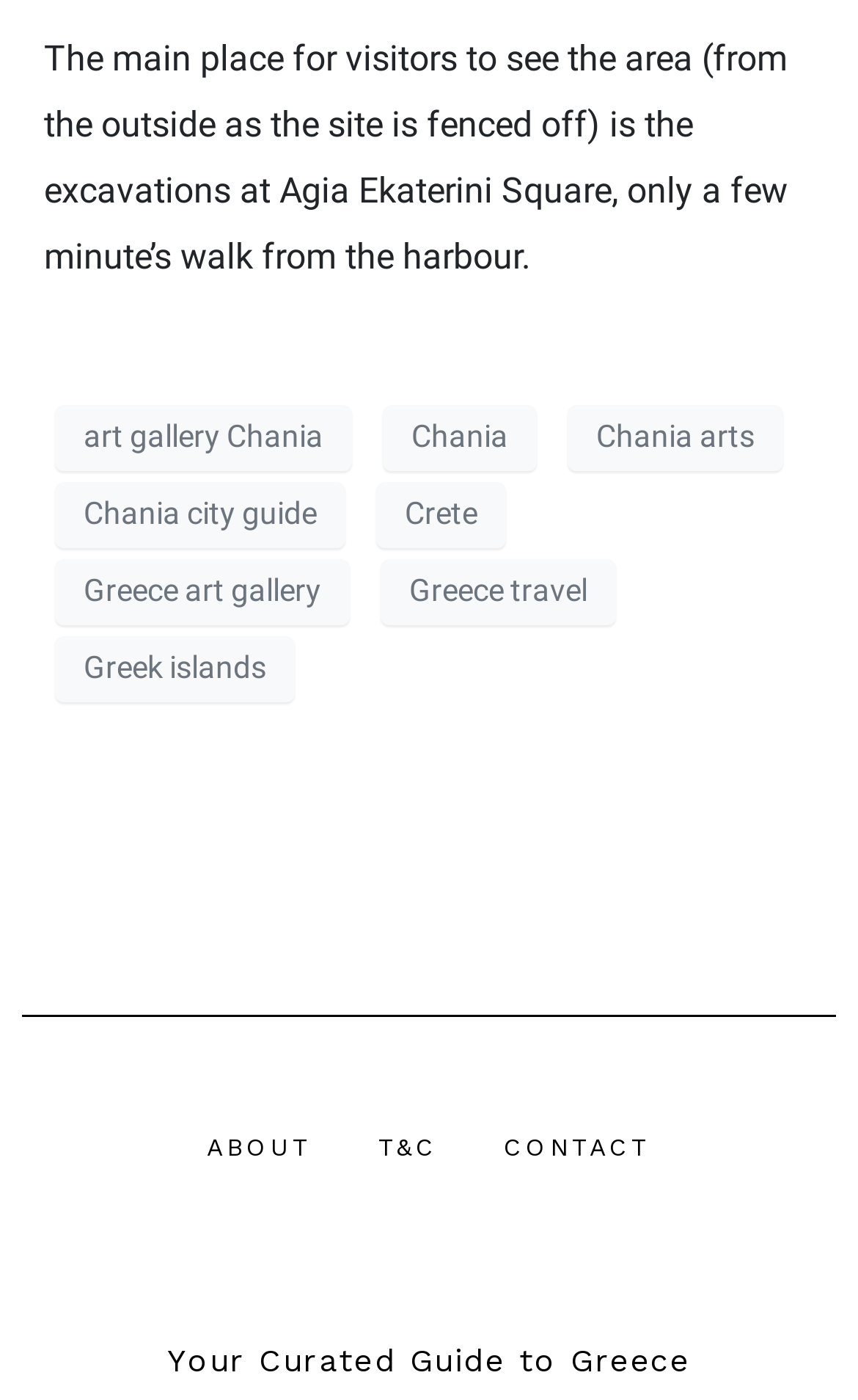Locate the bounding box for the described UI element: "Greece travel". Ensure the coordinates are four float numbers between 0 and 1, formatted as [left, top, right, bottom].

[0.444, 0.399, 0.718, 0.446]